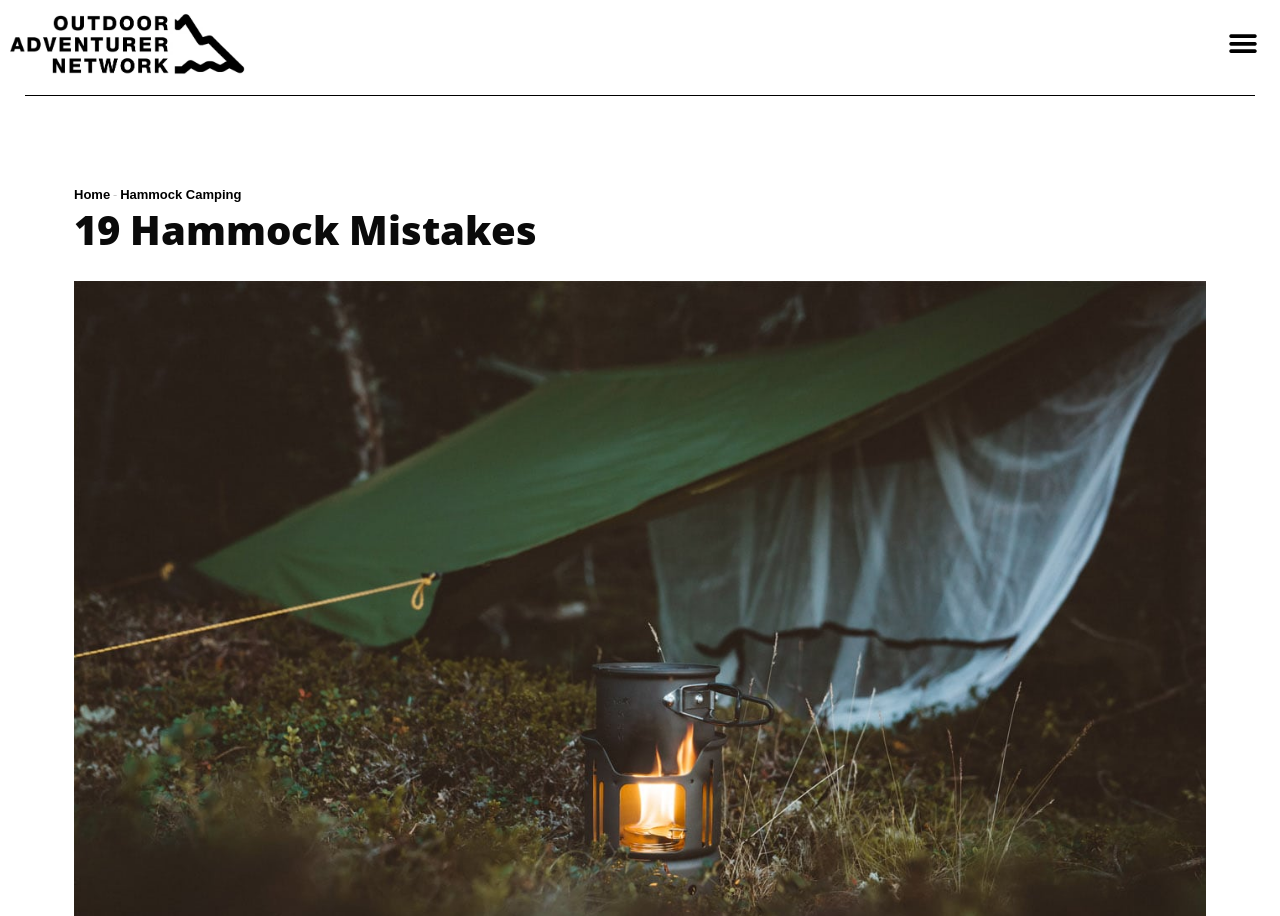Identify the bounding box of the UI element that matches this description: "alt="cropped-Logo1-1.png" title="cropped-Logo1-1.png"".

[0.008, 0.011, 0.192, 0.085]